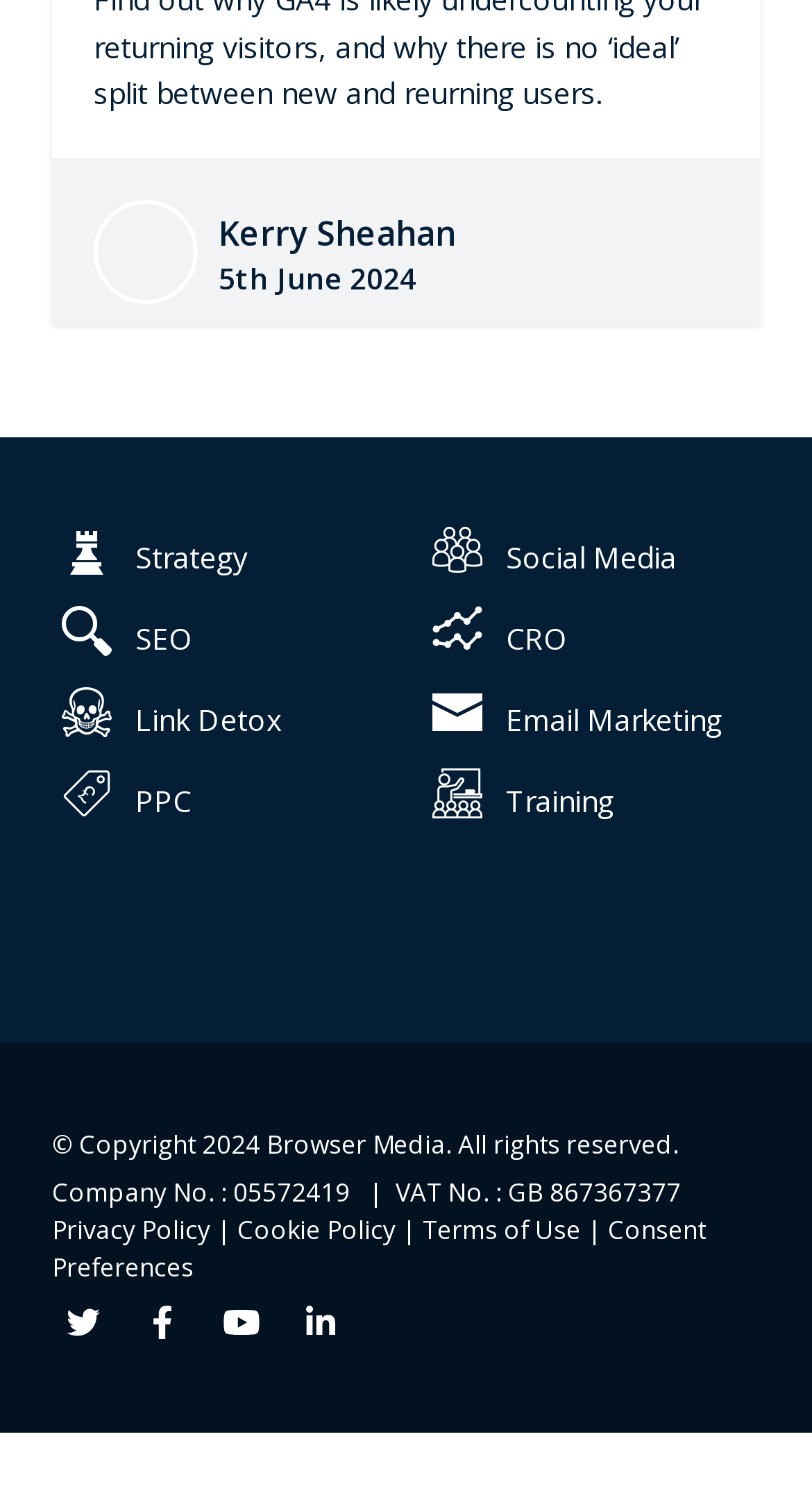Predict the bounding box coordinates for the UI element described as: "title="LinkedIn"". The coordinates should be four float numbers between 0 and 1, presented as [left, top, right, bottom].

[0.356, 0.87, 0.433, 0.905]